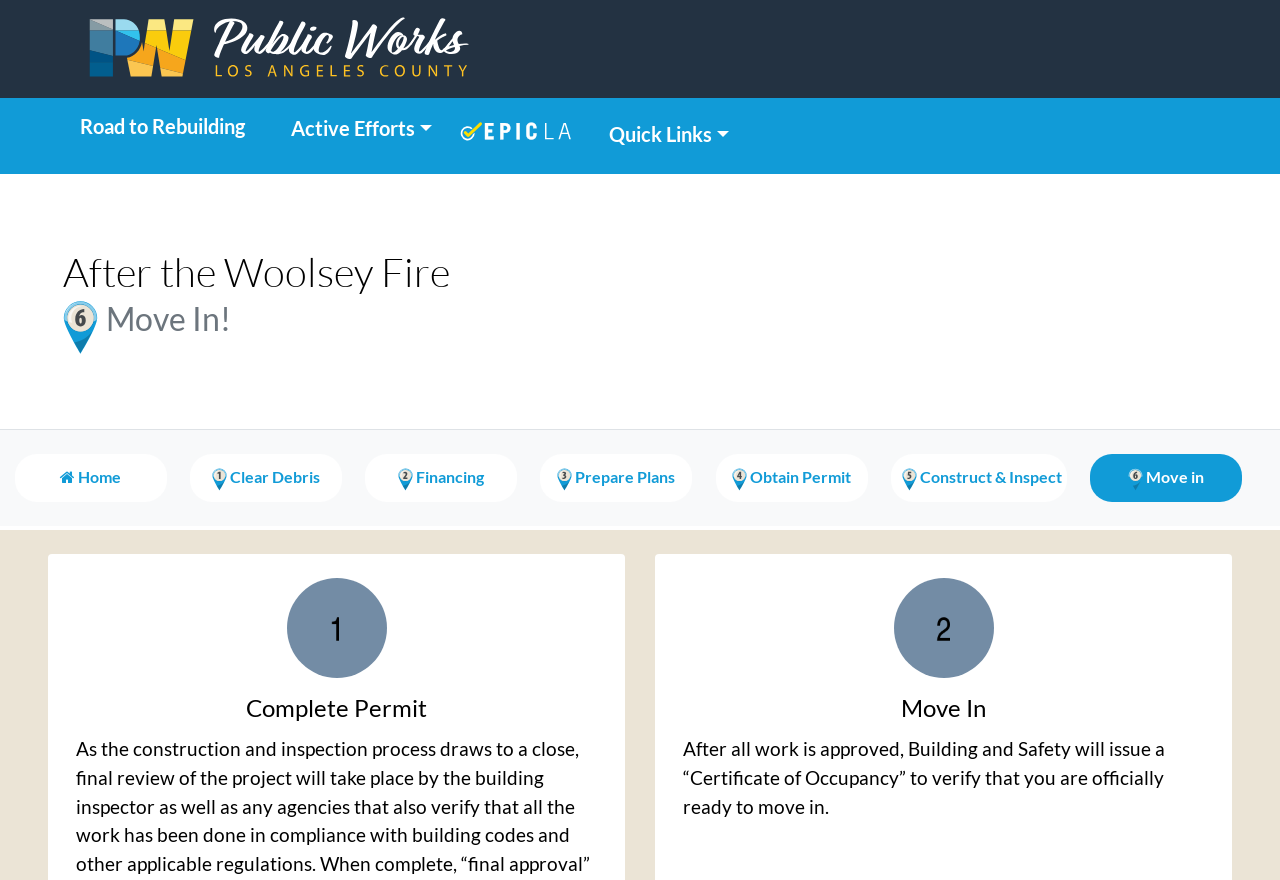Please answer the following question using a single word or phrase: 
What is the logo of Public Works?

Public Works Logo